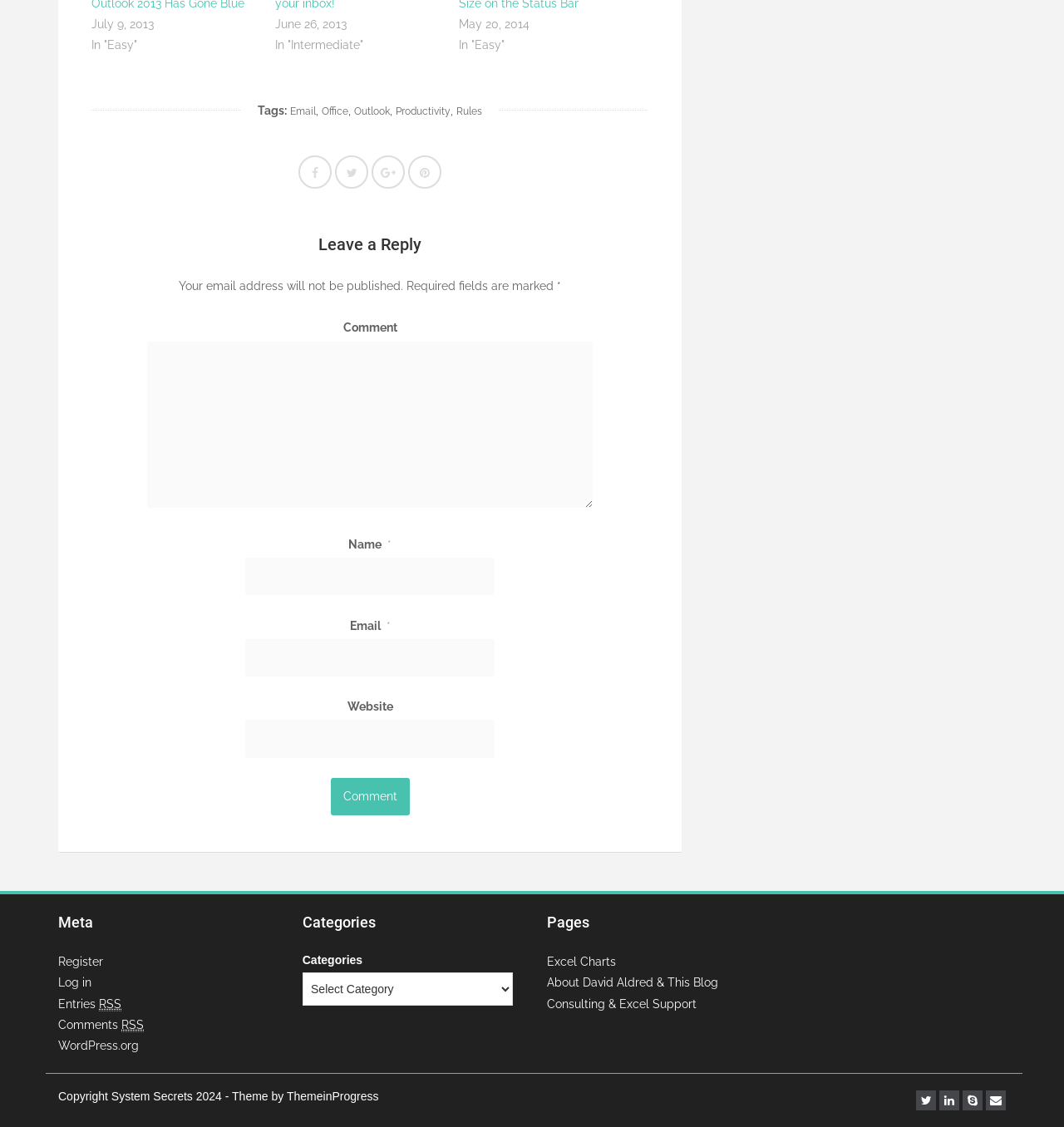Please provide a one-word or phrase answer to the question: 
What are the tags of the post?

Email, Office, Outlook, Productivity, Rules